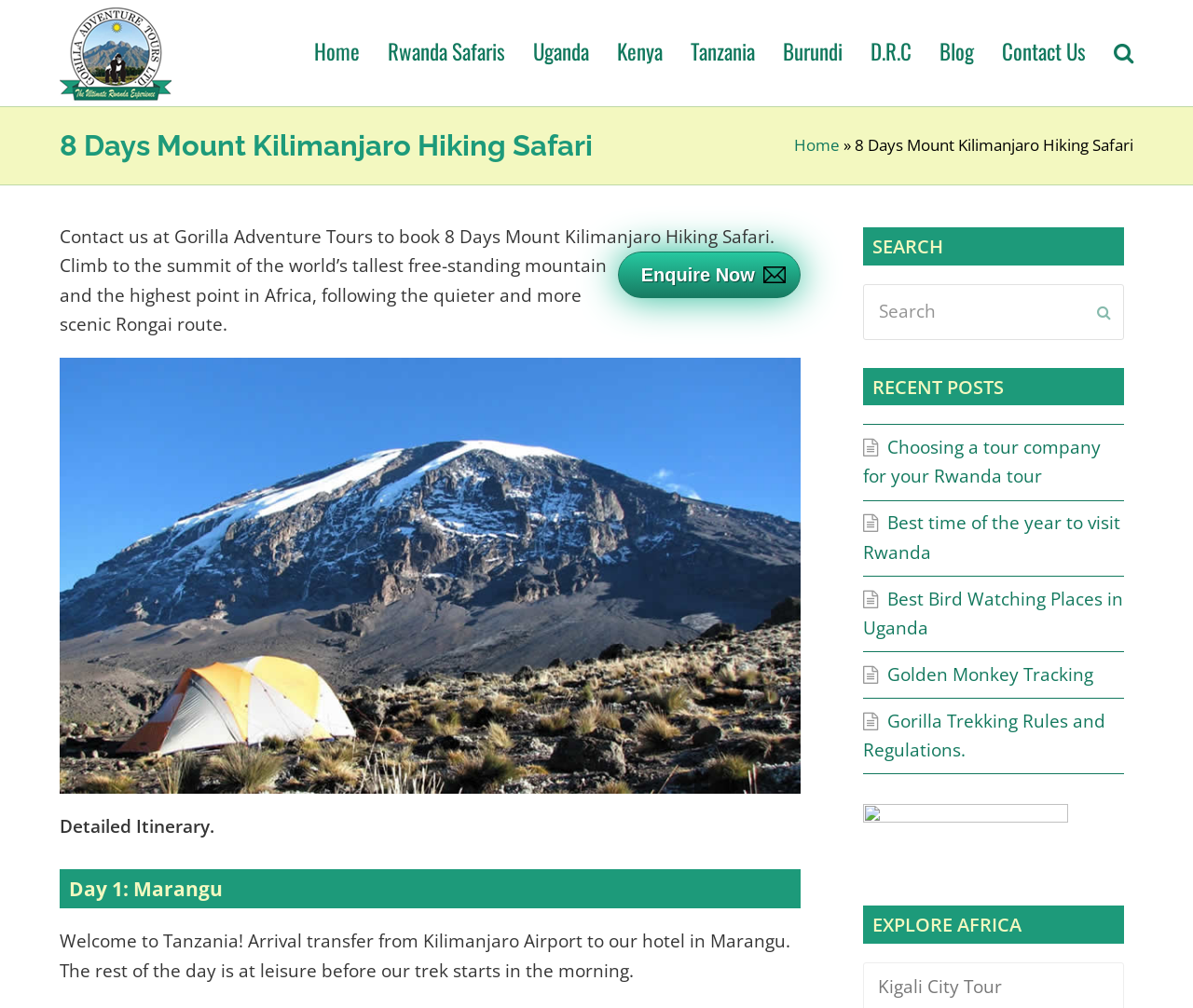What is the purpose of the search box?
Kindly offer a comprehensive and detailed response to the question.

The purpose of the search box can be inferred from the static text element, which says 'SEARCH', and the search box element itself, which allows users to input search queries.